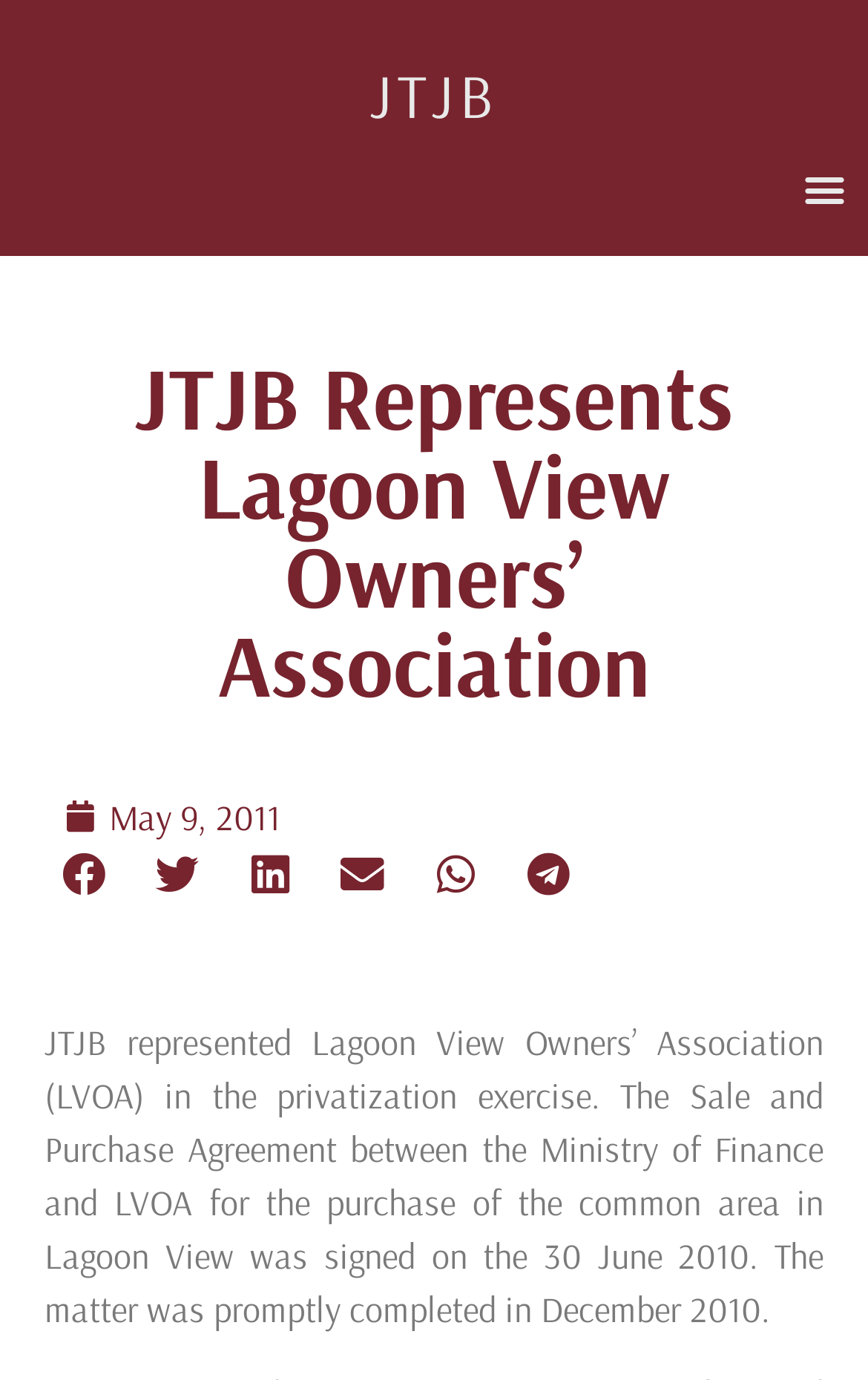Please identify the bounding box coordinates of the area that needs to be clicked to follow this instruction: "Share on facebook".

[0.054, 0.611, 0.14, 0.655]